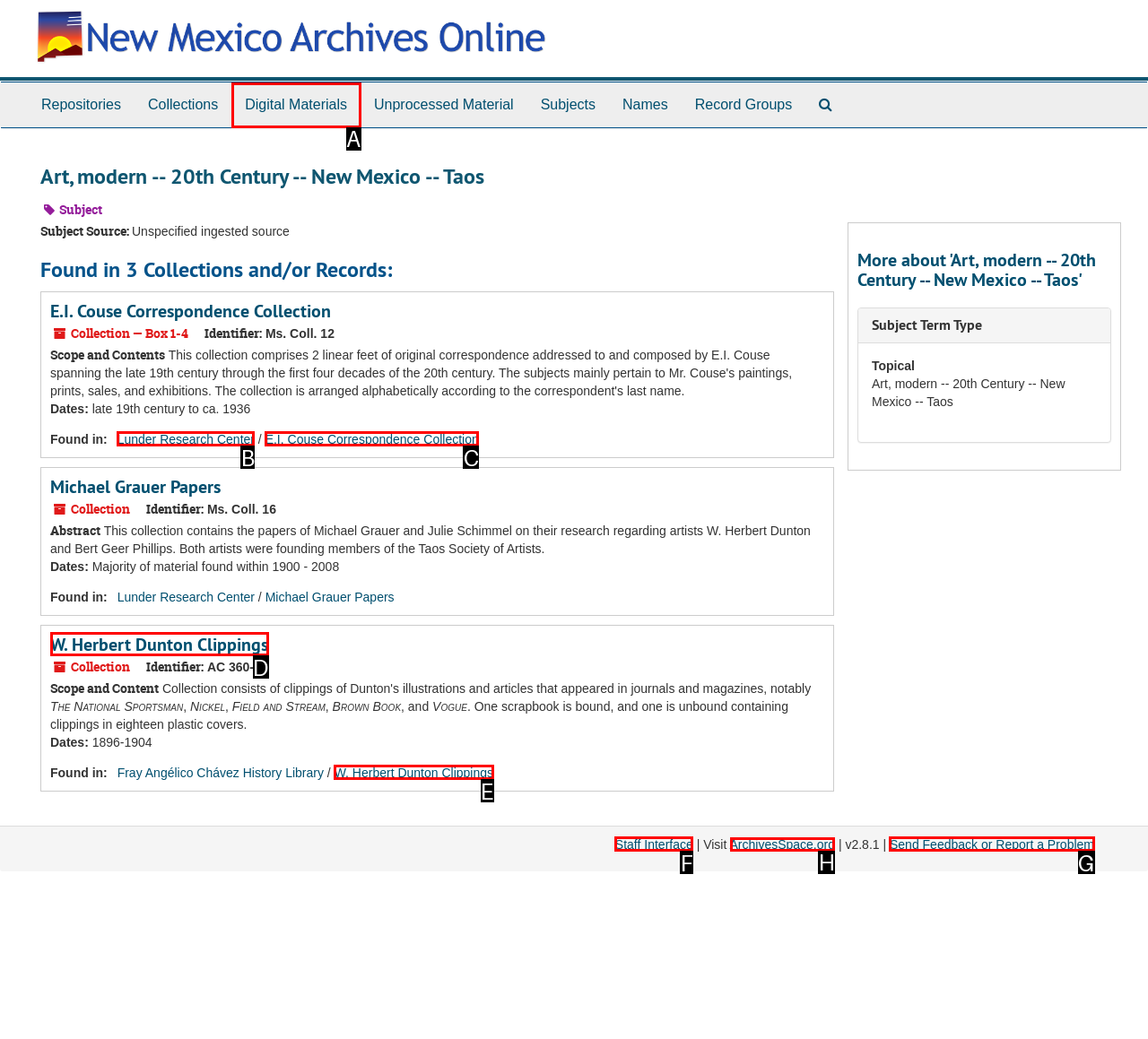To complete the task: Visit ArchivesSpace.org, which option should I click? Answer with the appropriate letter from the provided choices.

H